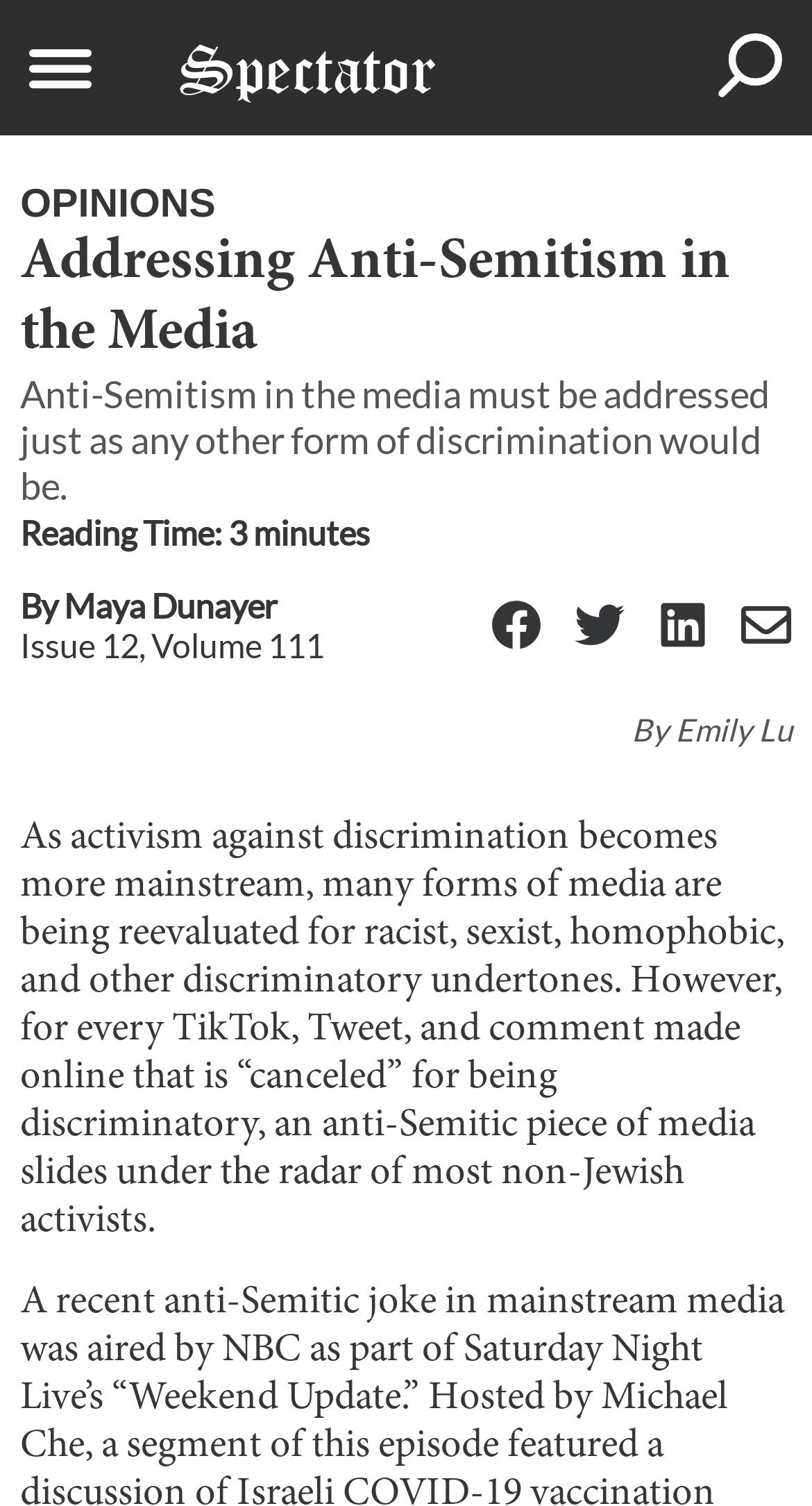Provide a brief response using a word or short phrase to this question:
Is there a search function on the webpage?

Yes